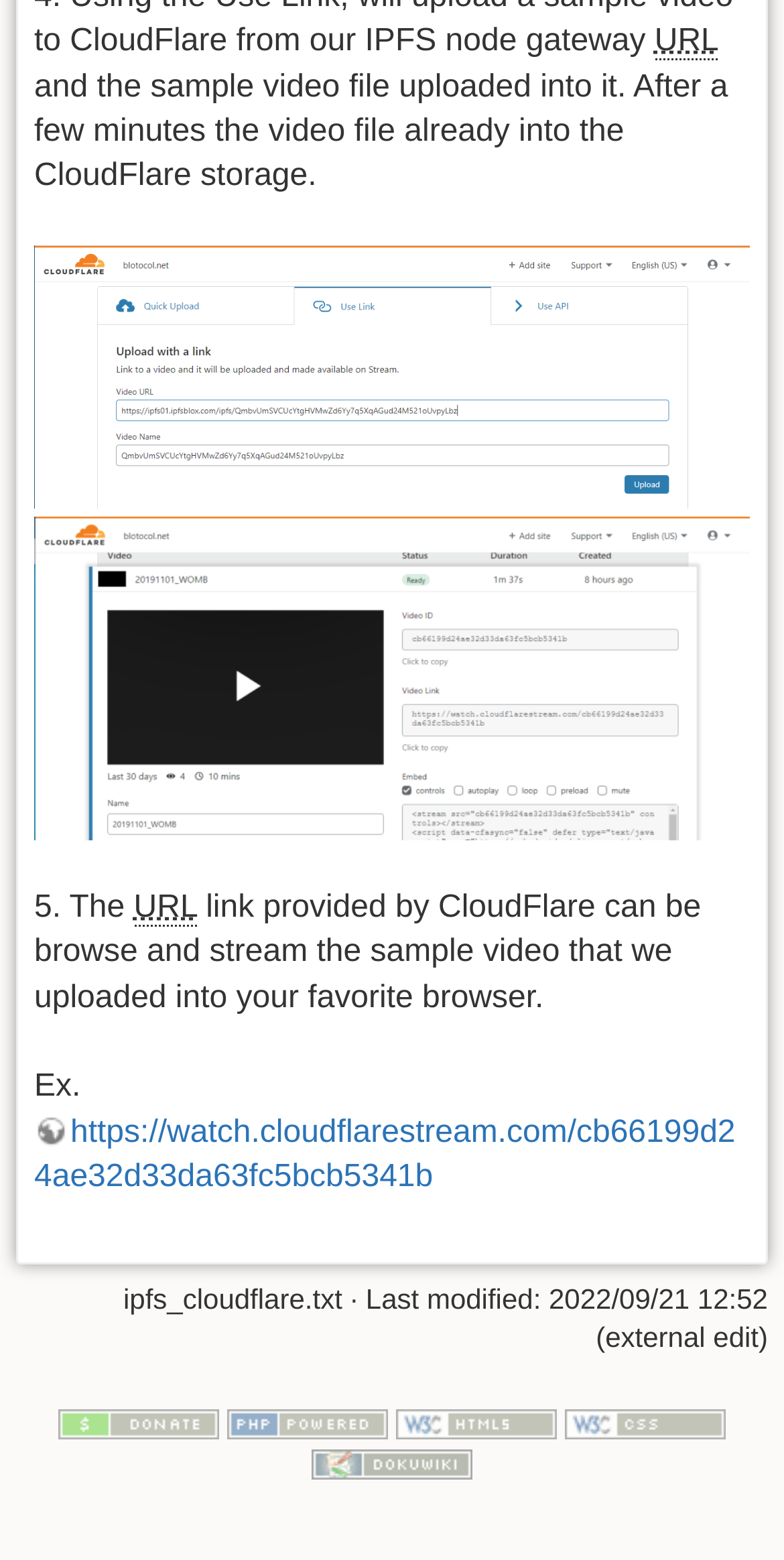Using a single word or phrase, answer the following question: 
What is the name of the file mentioned in the webpage?

ipfs_cloudflare.txt